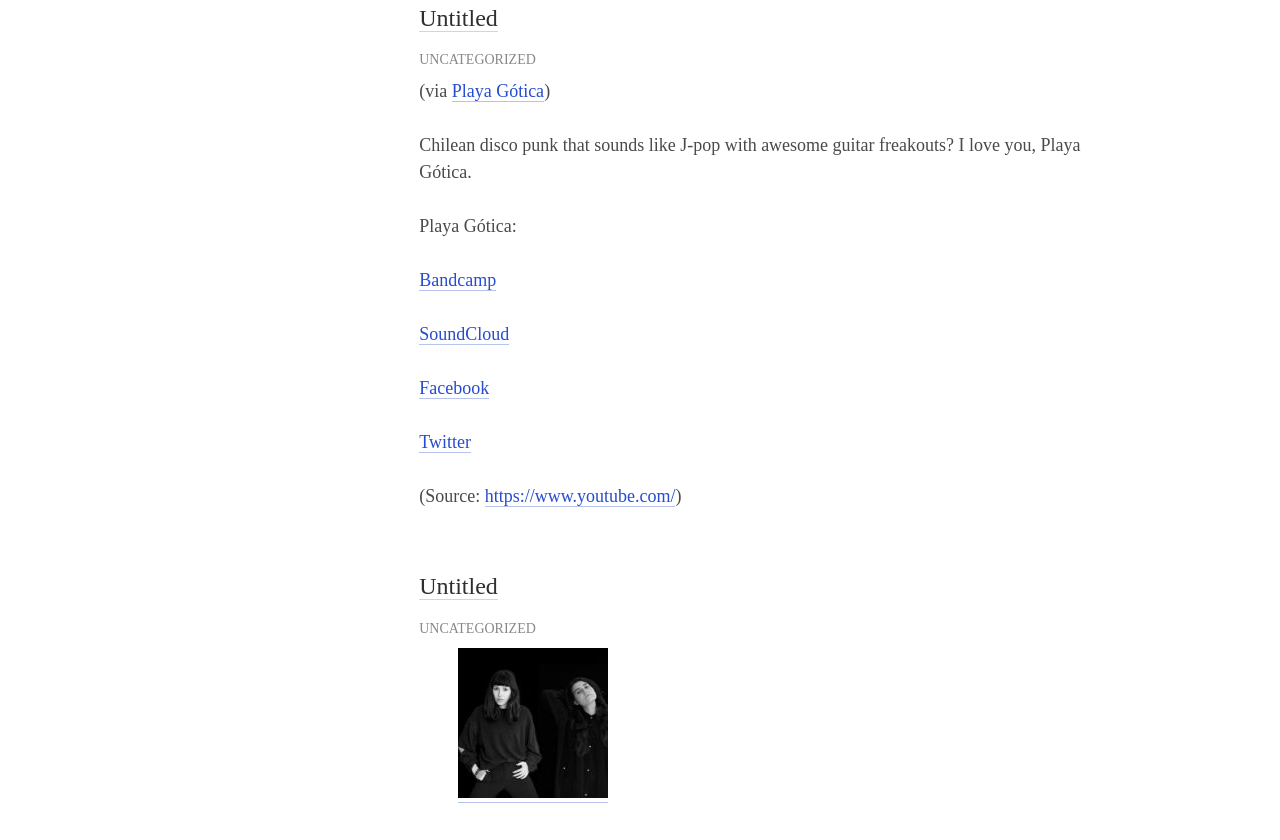What is the country of origin of the band?
Answer the question with as much detail as possible.

The country of origin of the band is mentioned in the text 'Chilean disco punk that sounds like J-pop with awesome guitar freakouts?'